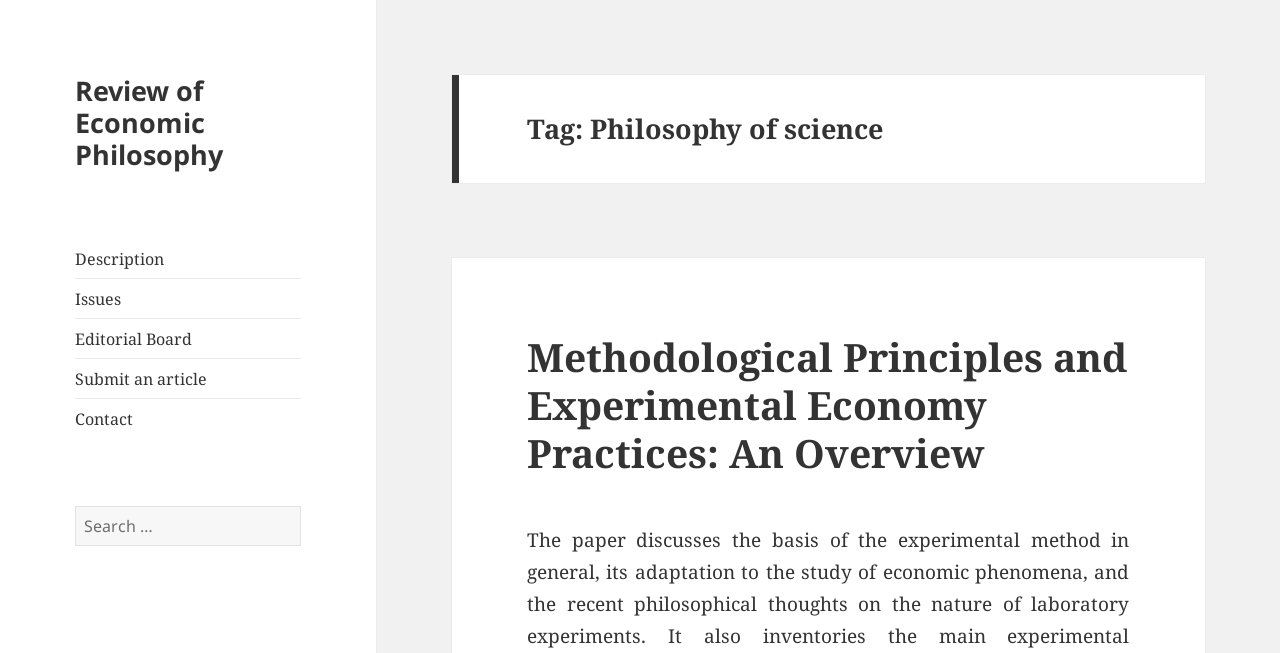What is the tag of the current archive?
From the screenshot, supply a one-word or short-phrase answer.

Philosophy of science